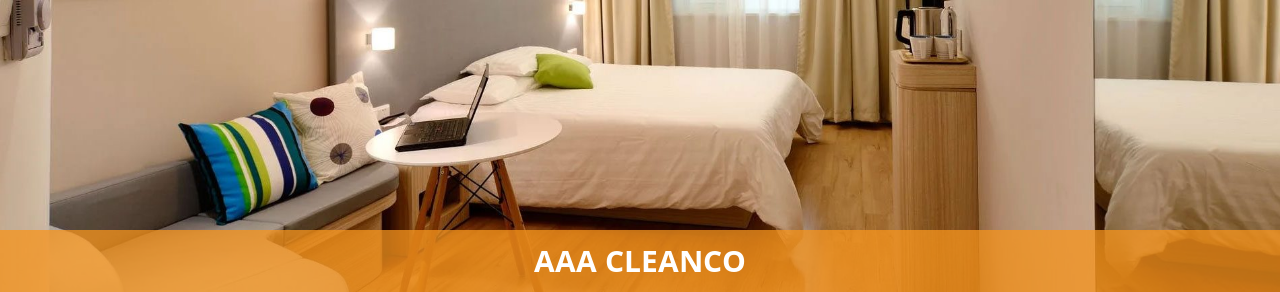Please provide a comprehensive response to the question below by analyzing the image: 
What is the location where AAA Cleanco provides services?

The caption explicitly states that AAA Cleanco provides exceptional housekeeping services tailored to clients in Rancho Mirage, CA, which indicates the location where the company operates.